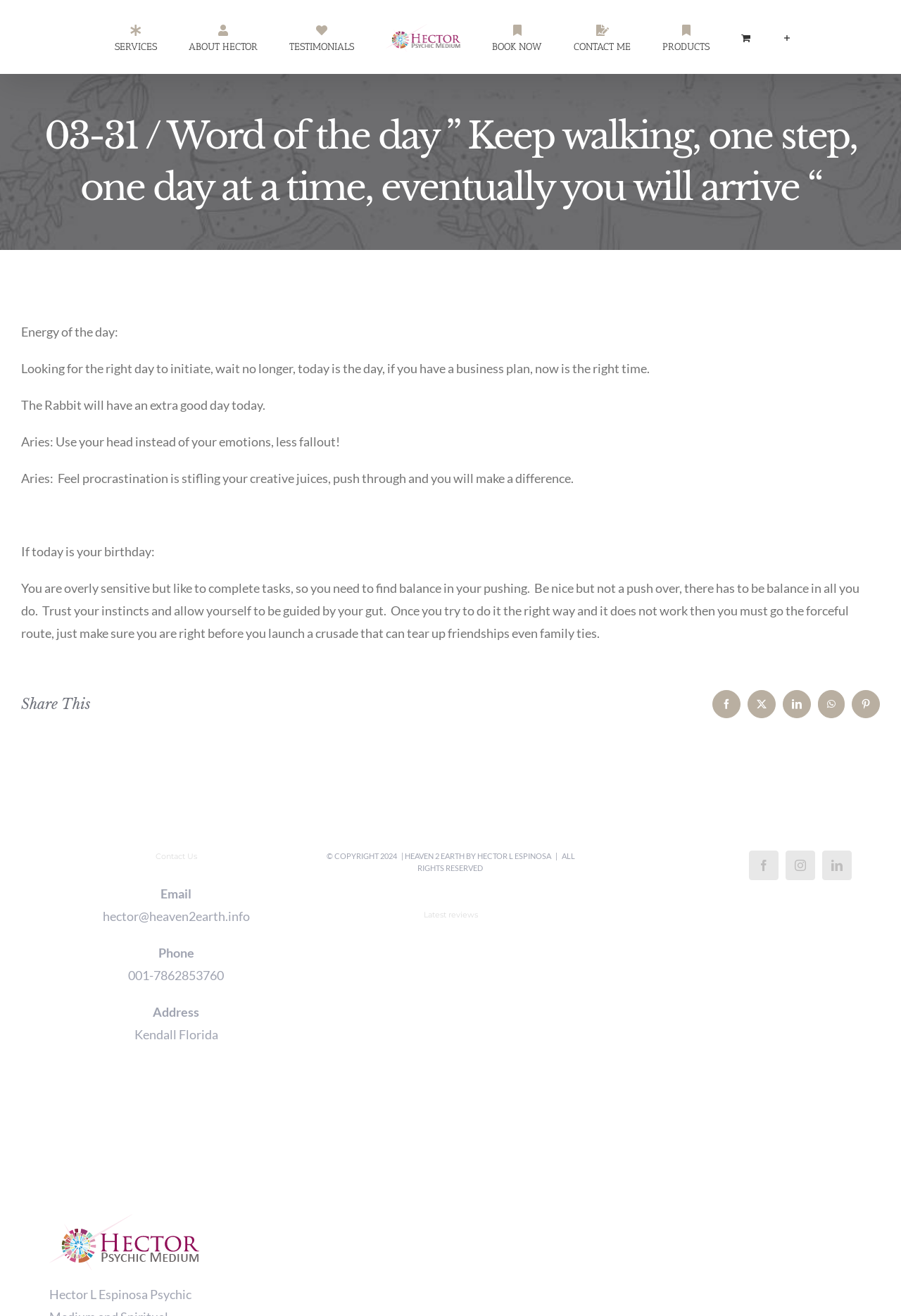Locate the bounding box coordinates of the element that needs to be clicked to carry out the instruction: "Contact Hector". The coordinates should be given as four float numbers ranging from 0 to 1, i.e., [left, top, right, bottom].

[0.055, 0.687, 0.336, 0.704]